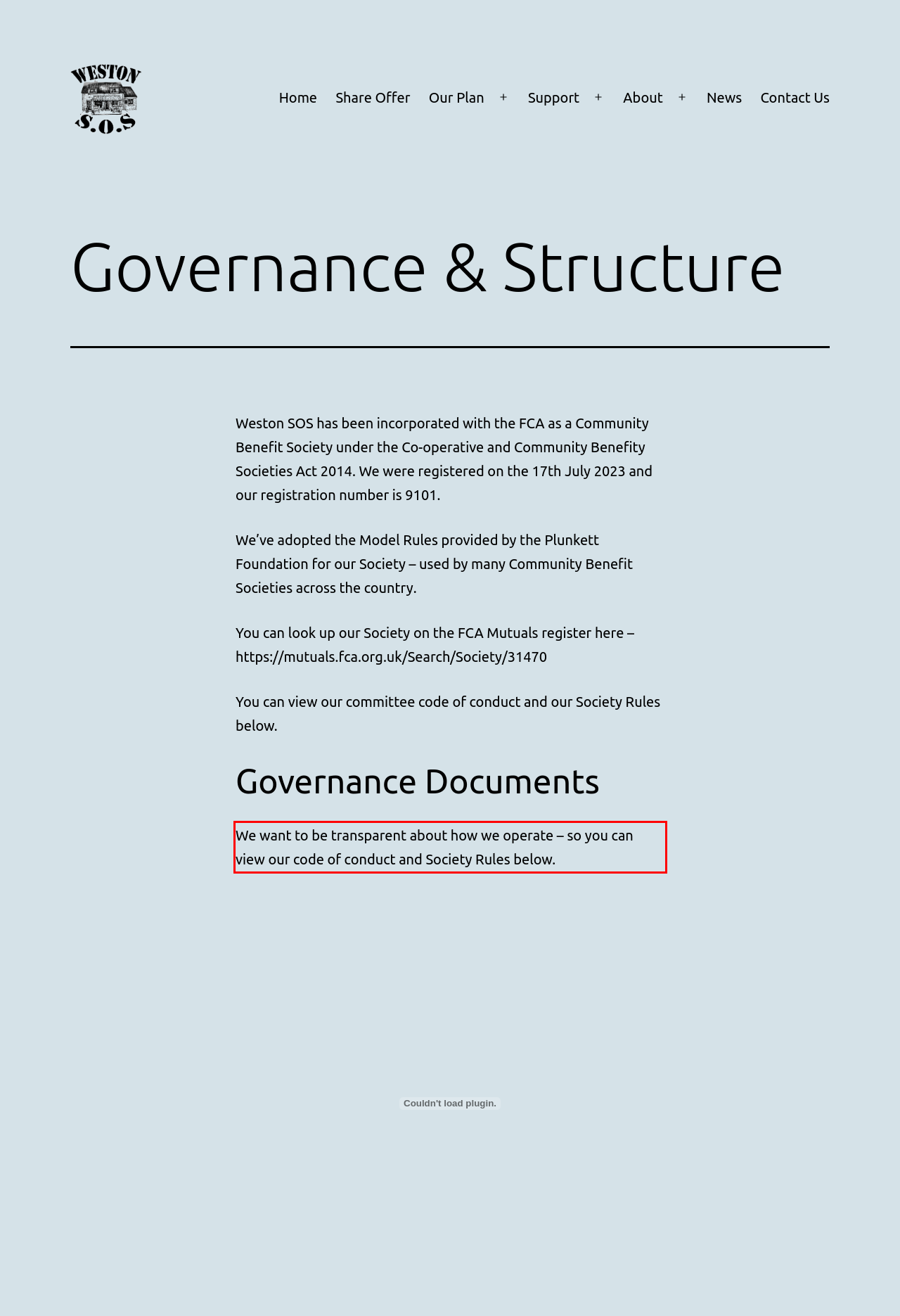Please perform OCR on the text within the red rectangle in the webpage screenshot and return the text content.

We want to be transparent about how we operate – so you can view our code of conduct and Society Rules below.